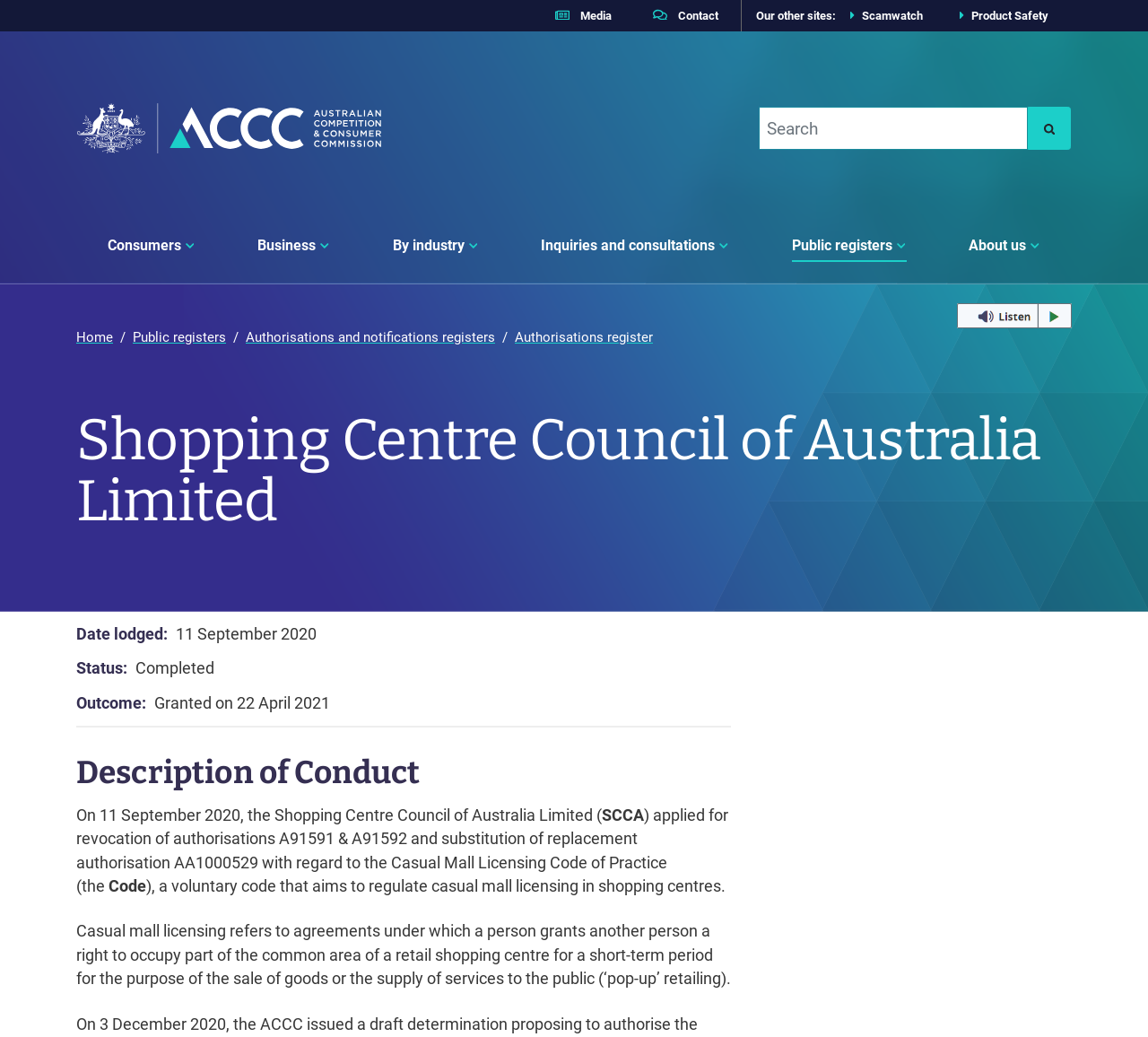Please provide a comprehensive answer to the question based on the screenshot: What is the purpose of casual mall licensing?

I found the answer by reading the text that describes casual mall licensing, which says it refers to agreements under which a person grants another person a right to occupy part of the common area of a retail shopping centre for a short-term period for the purpose of the sale of goods or the supply of services to the public (‘pop-up’ retailing).